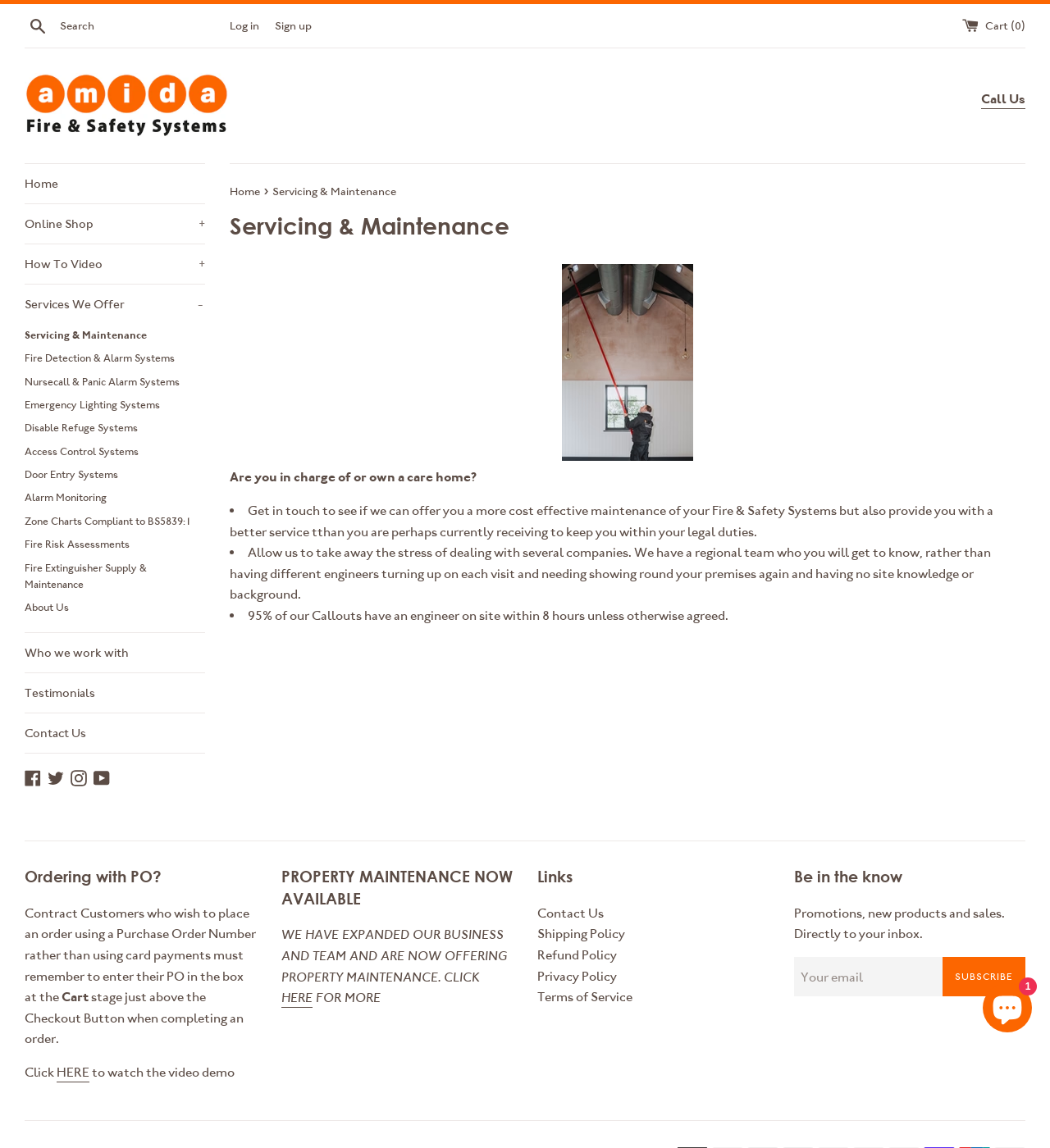Using the description: "Alarm Monitoring", identify the bounding box of the corresponding UI element in the screenshot.

[0.023, 0.424, 0.195, 0.444]